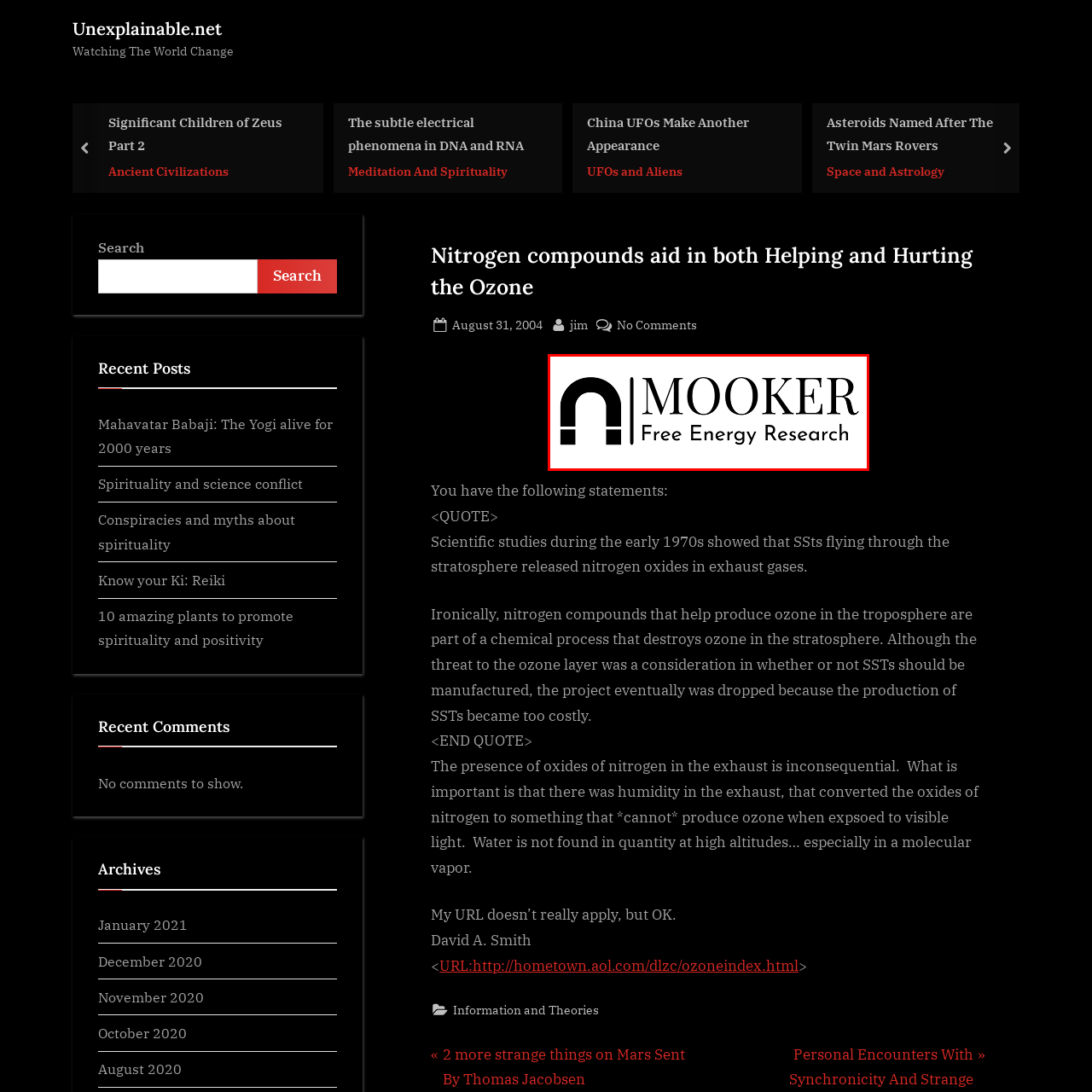What does the icon on the left of the logo represent?
Please review the image inside the red bounding box and answer using a single word or phrase.

Magnet